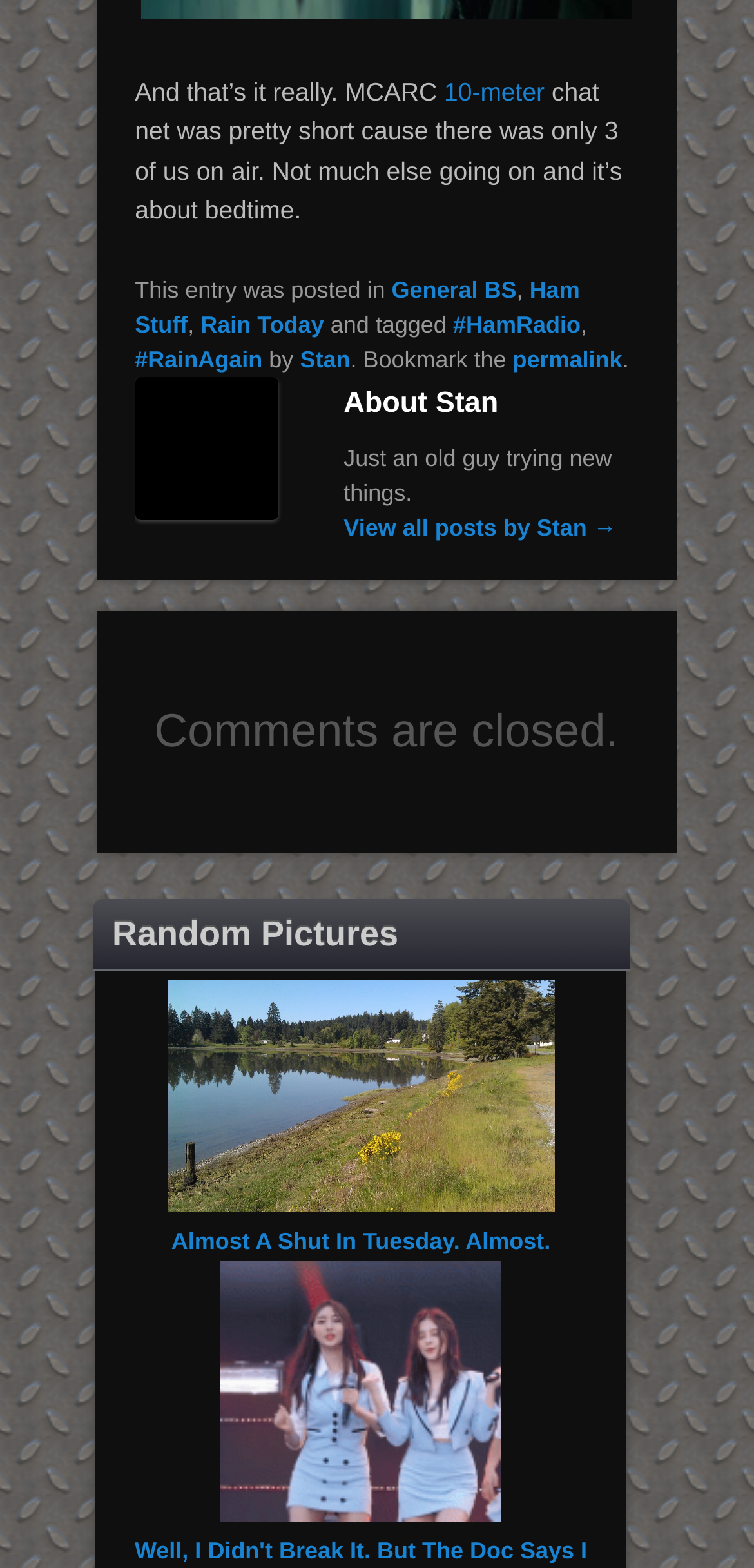Determine the bounding box coordinates of the element that should be clicked to execute the following command: "Open the 'IMAG0842.jpg' image".

[0.222, 0.76, 0.735, 0.777]